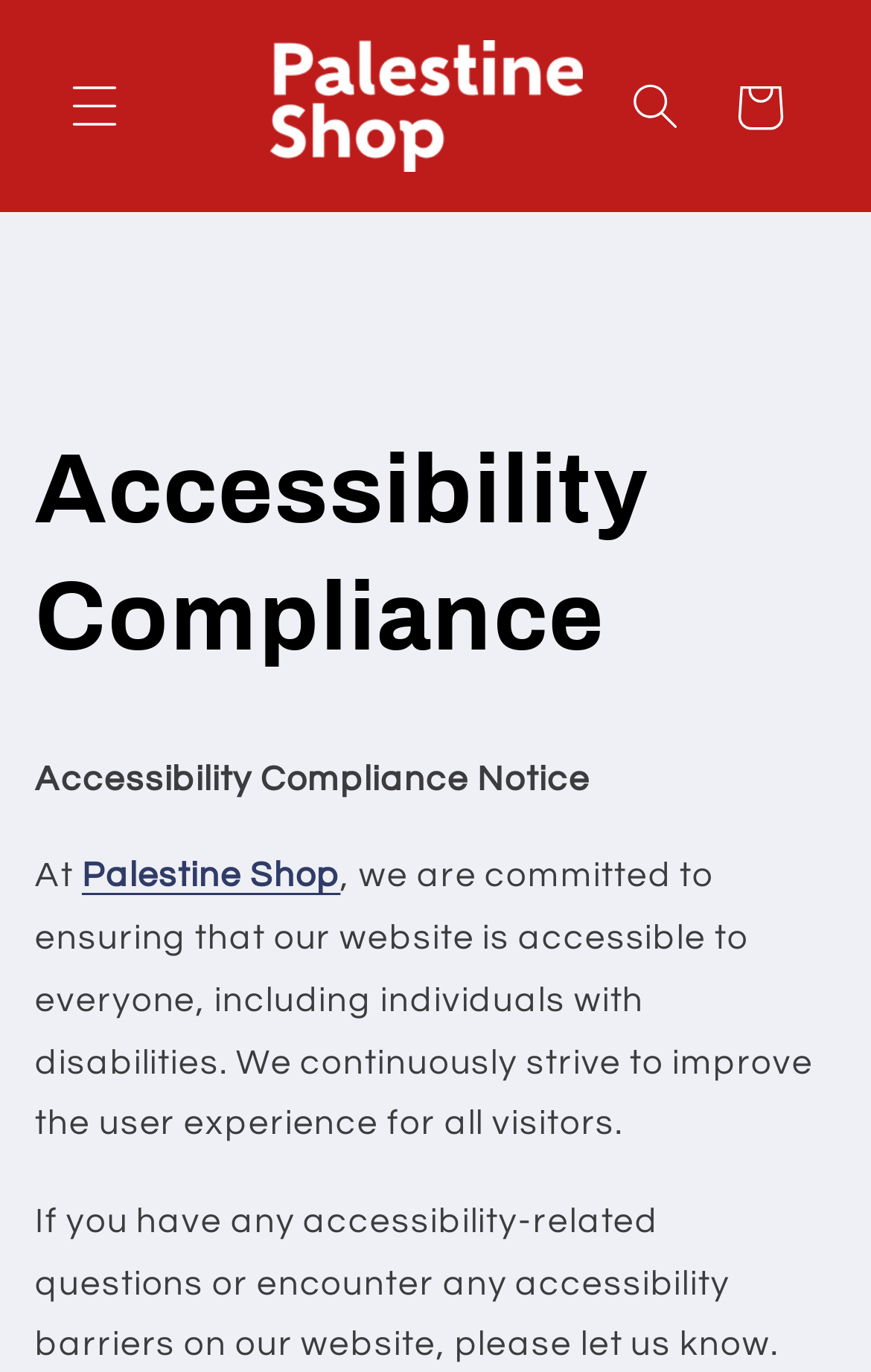Provide the bounding box coordinates of the HTML element this sentence describes: "aria-label="Search"". The bounding box coordinates consist of four float numbers between 0 and 1, i.e., [left, top, right, bottom].

[0.693, 0.04, 0.812, 0.115]